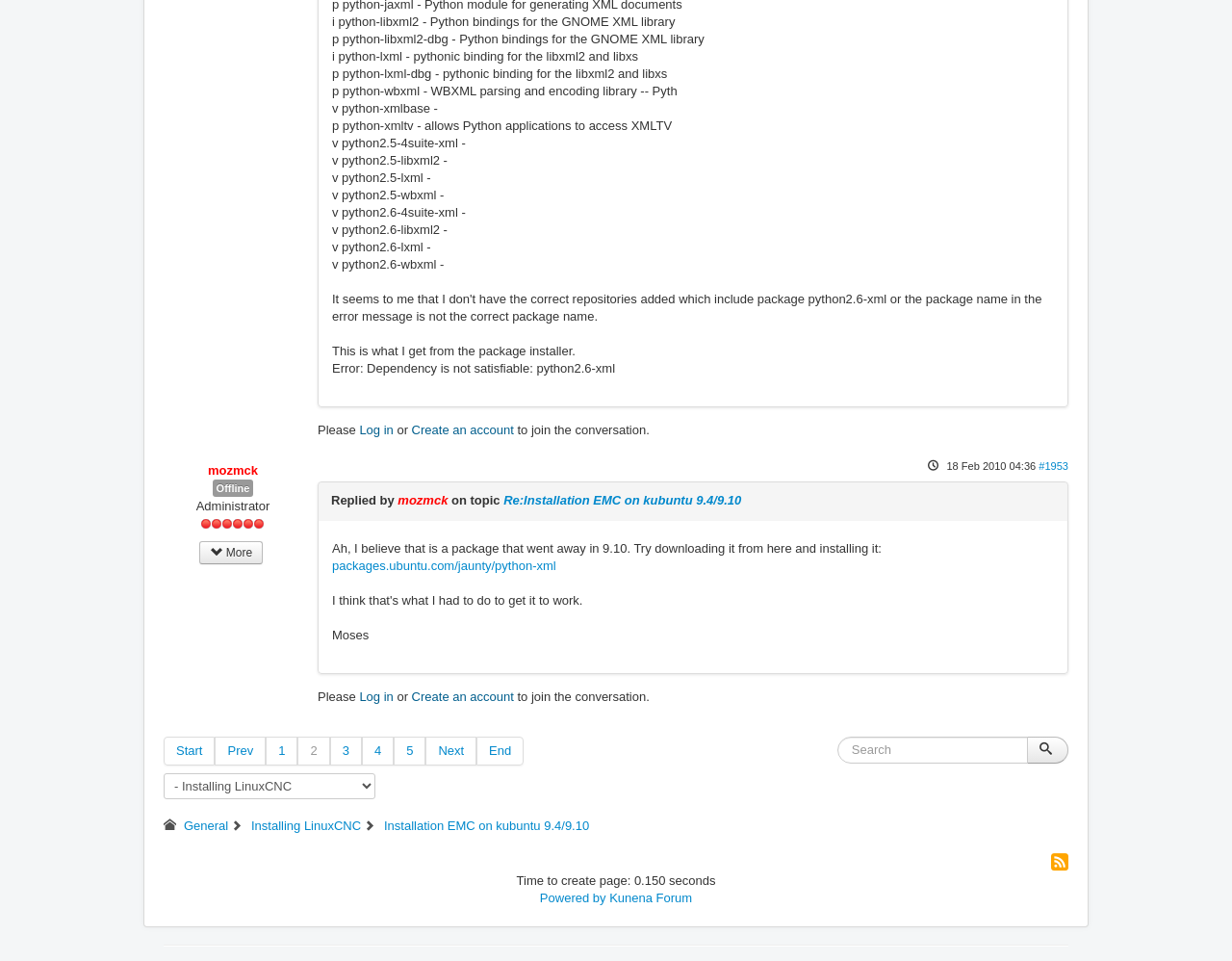Determine the bounding box coordinates of the section to be clicked to follow the instruction: "Create an account". The coordinates should be given as four float numbers between 0 and 1, formatted as [left, top, right, bottom].

[0.334, 0.44, 0.417, 0.455]